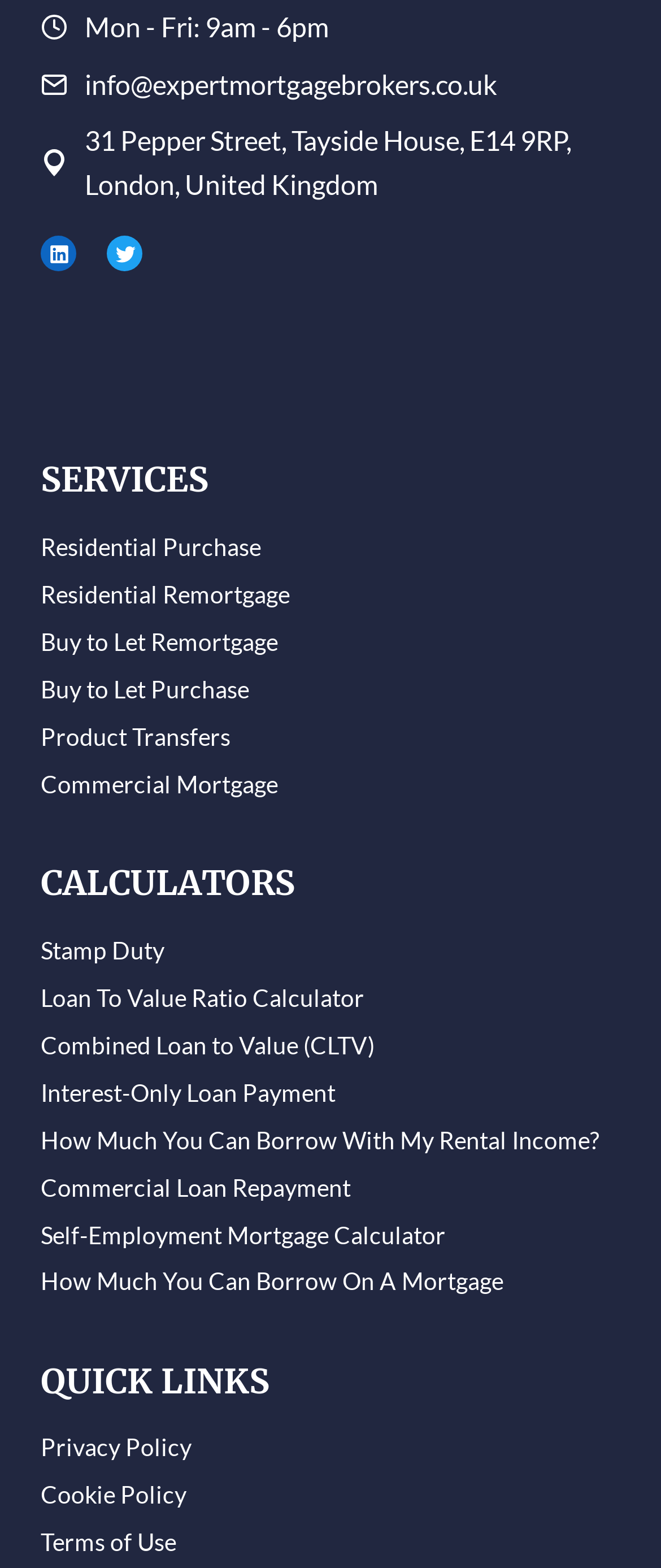What are the office hours?
Look at the webpage screenshot and answer the question with a detailed explanation.

I found the office hours by looking at the static text element at the top of the webpage, which says 'Mon - Fri: 9am - 6pm'.